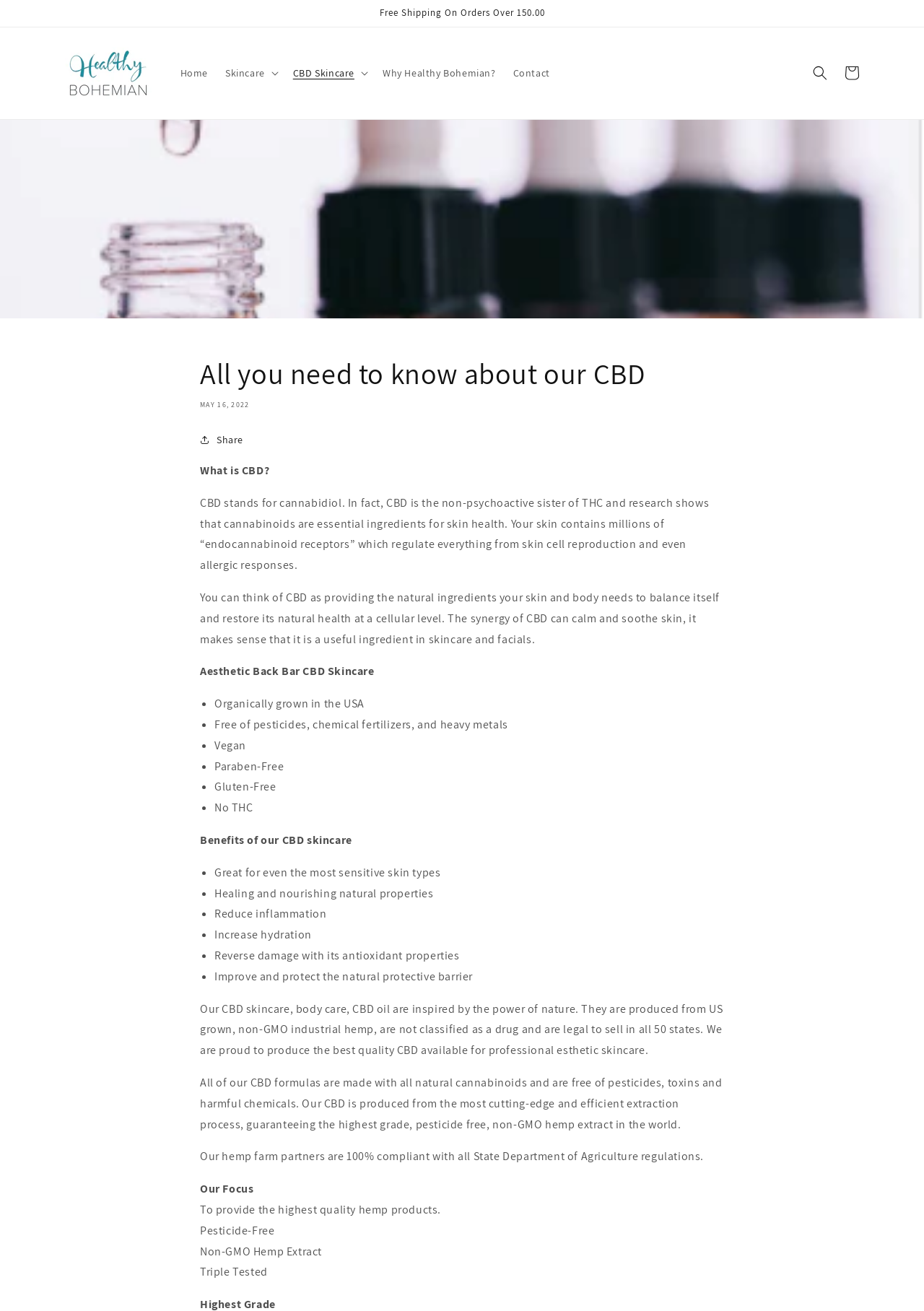Identify the bounding box coordinates for the UI element mentioned here: "Skincare". Provide the coordinates as four float values between 0 and 1, i.e., [left, top, right, bottom].

[0.234, 0.044, 0.308, 0.067]